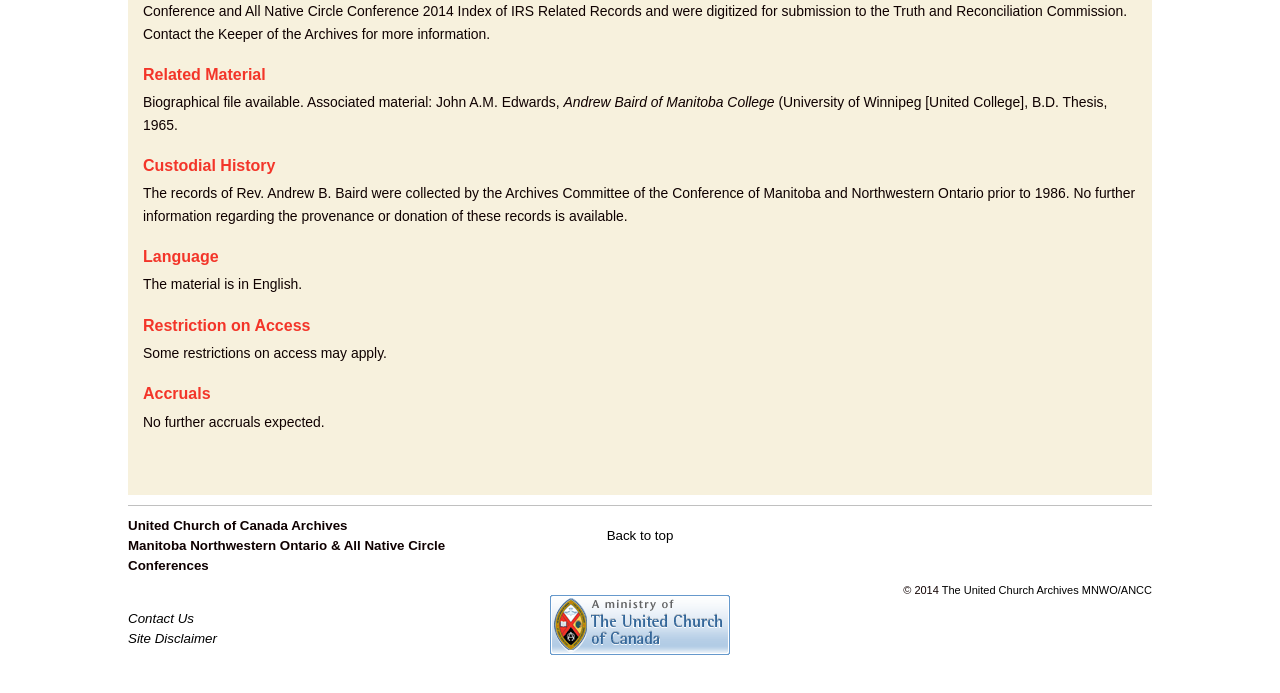Predict the bounding box coordinates of the UI element that matches this description: "alt="Leadoo - Conversion Platform"". The coordinates should be in the format [left, top, right, bottom] with each value between 0 and 1.

None